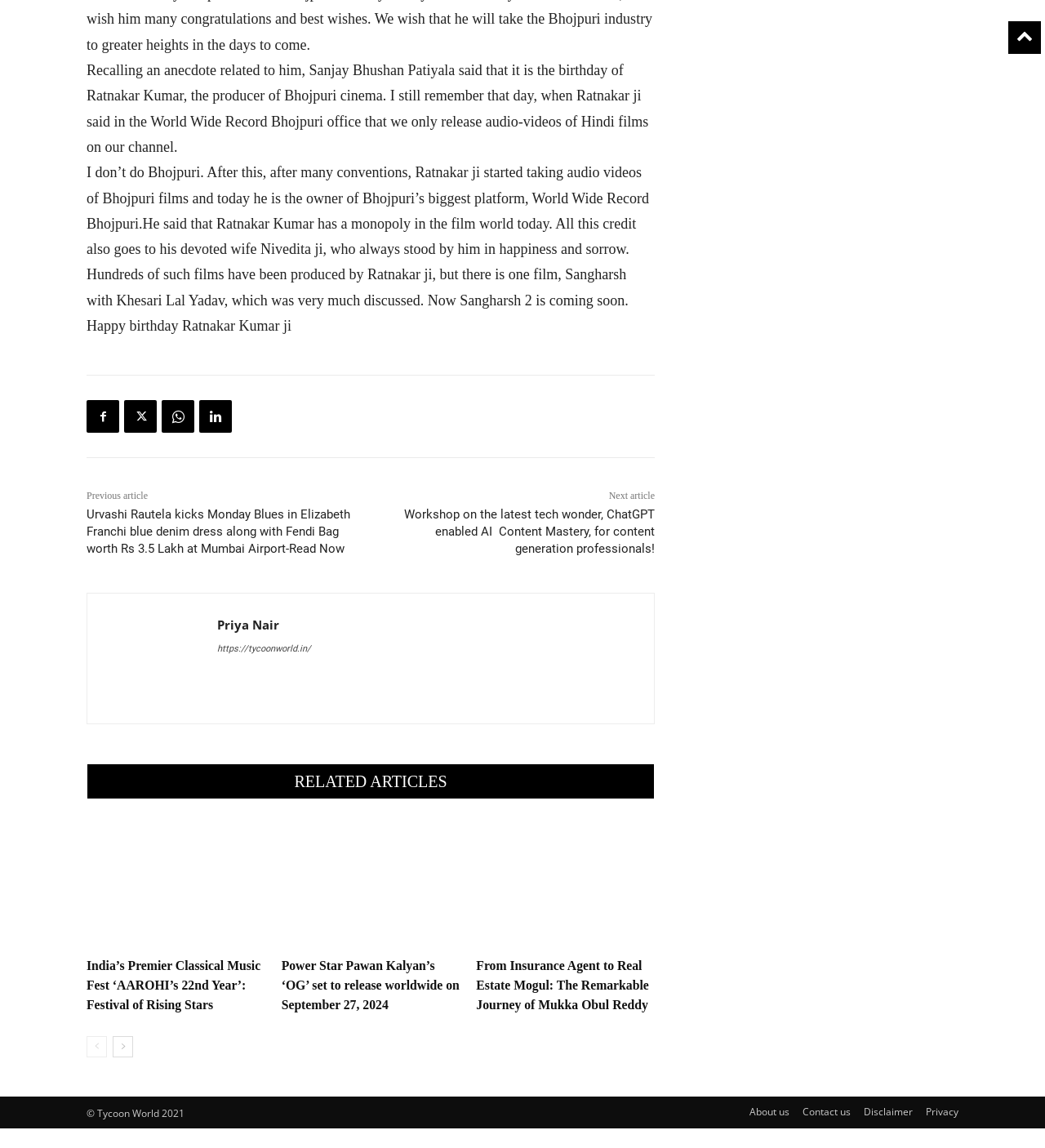Point out the bounding box coordinates of the section to click in order to follow this instruction: "Check the related article about India’s Premier Classical Music Fest".

[0.083, 0.715, 0.254, 0.824]